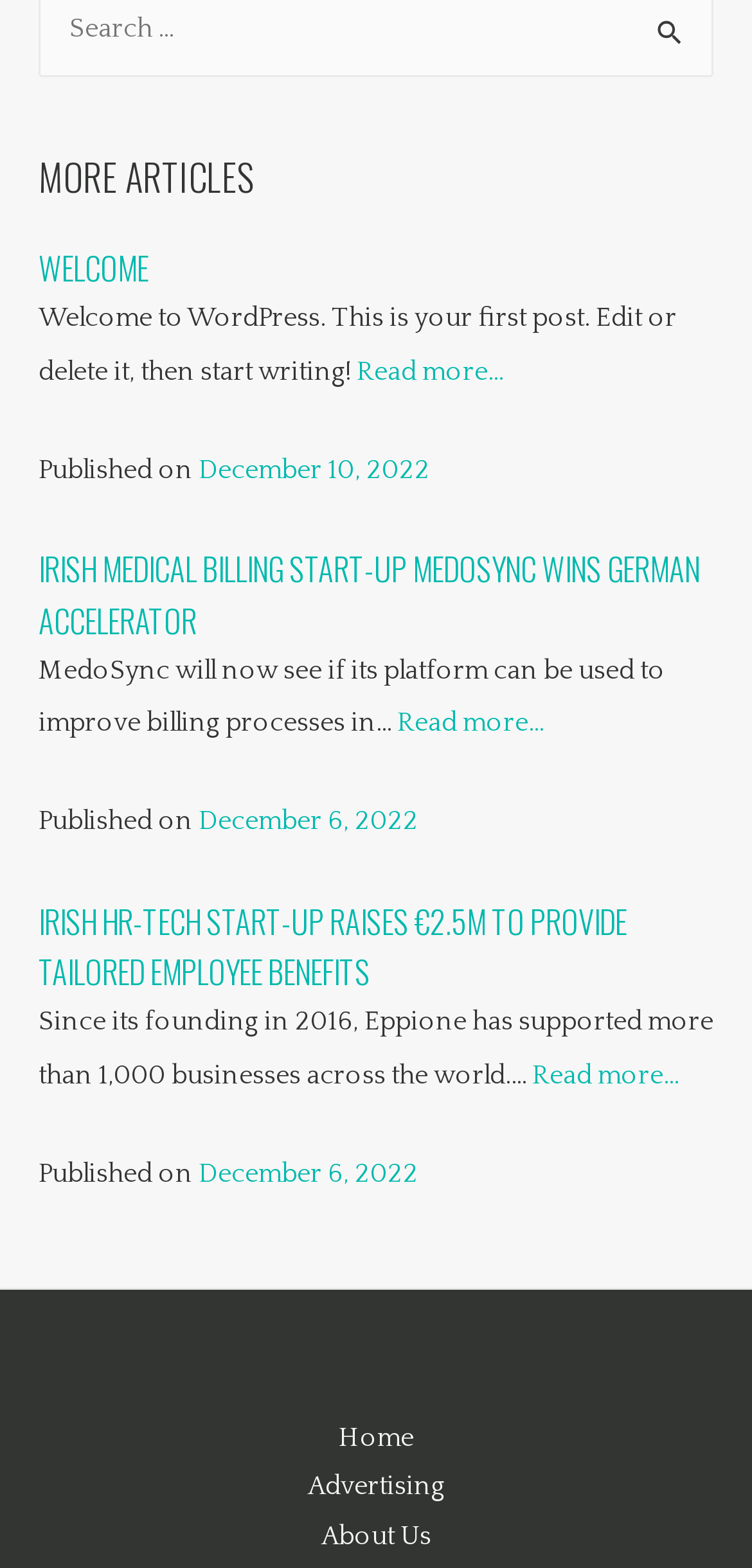What is the navigation menu located at?
Give a one-word or short phrase answer based on the image.

Bottom of the page